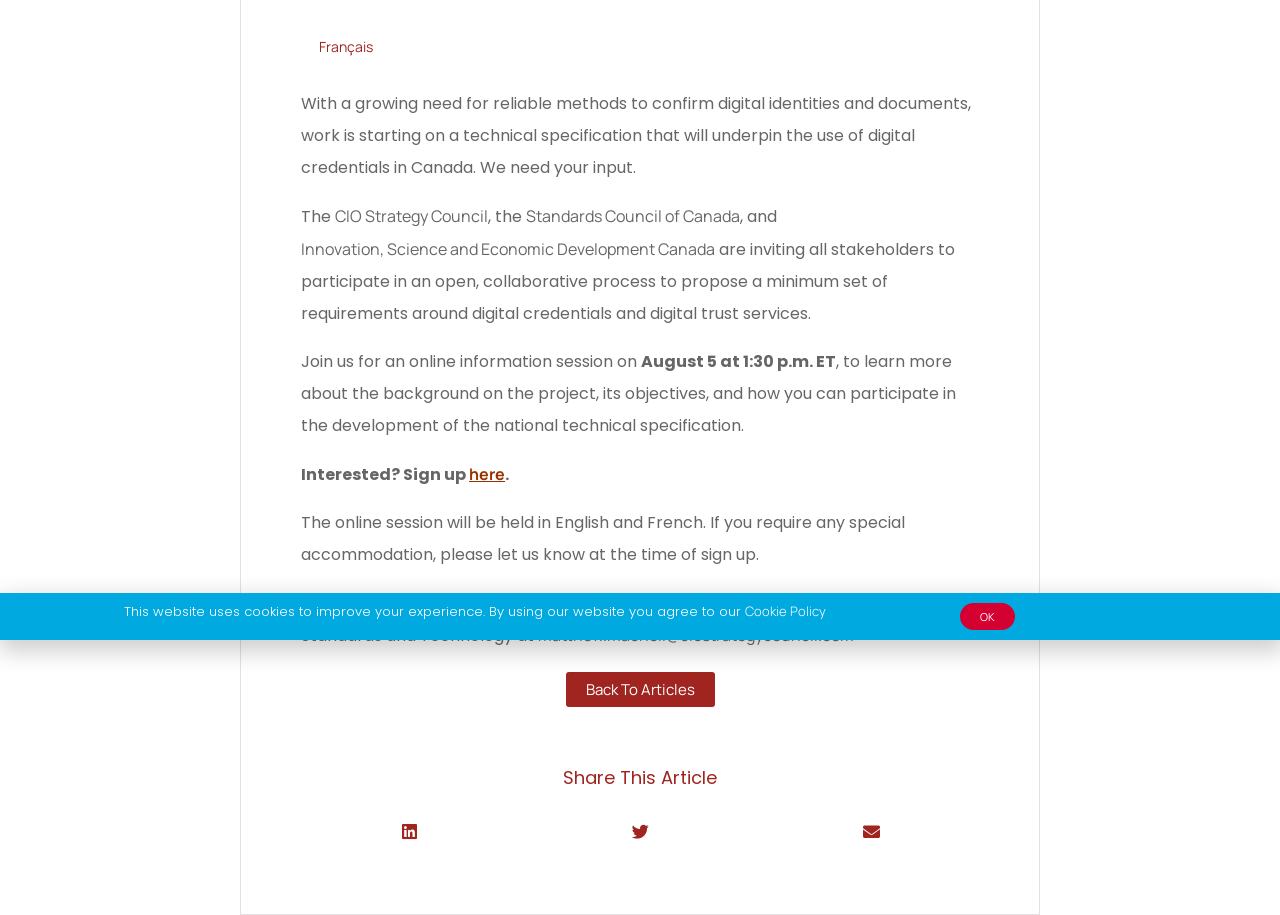Using the element description: "Standards Council of Canada", determine the bounding box coordinates. The coordinates should be in the format [left, top, right, bottom], with values between 0 and 1.

[0.411, 0.219, 0.578, 0.254]